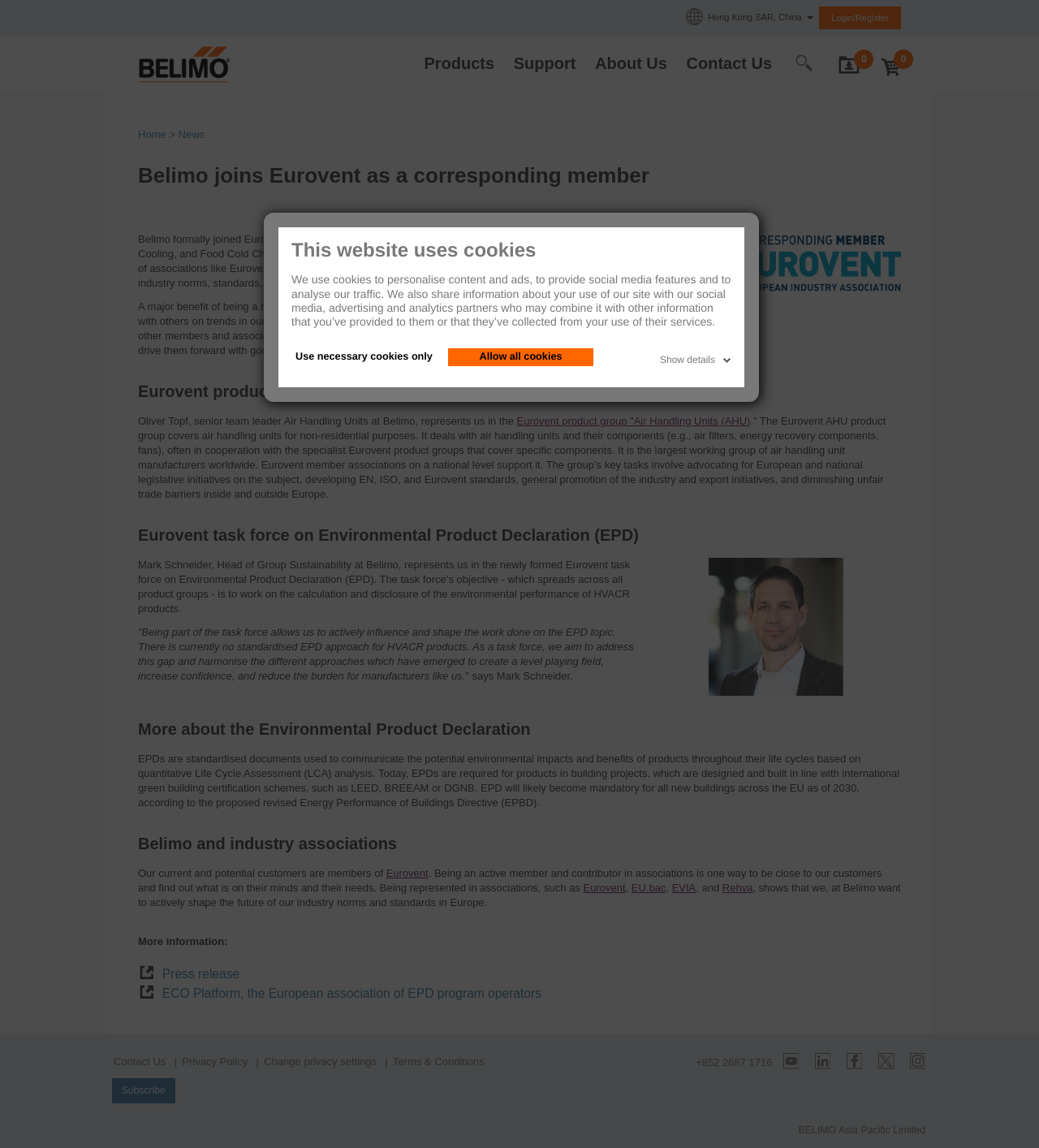What is the proposed revised directive that may make EPD mandatory for all new buildings across the EU?
Can you offer a detailed and complete answer to this question?

According to the webpage, EPD will likely become mandatory for all new buildings across the EU as of 2030, according to the proposed revised Energy Performance of Buildings Directive (EPBD).